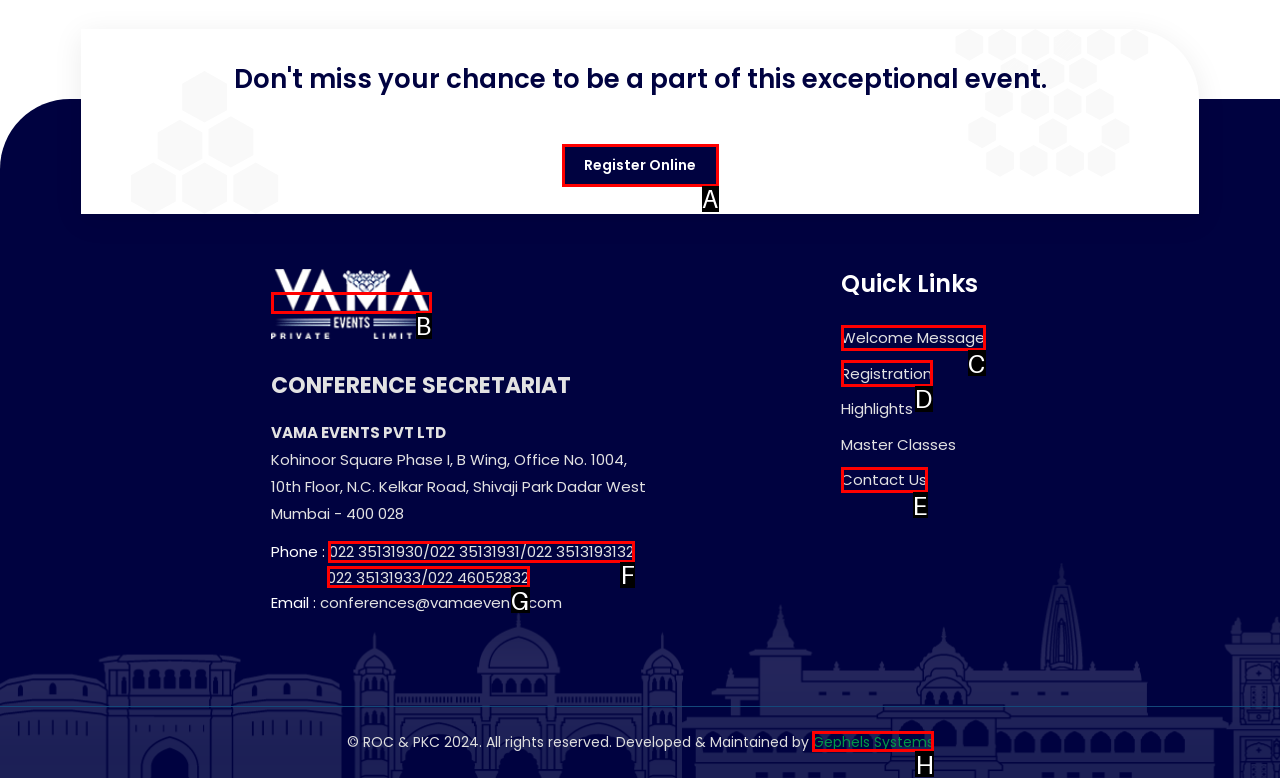Identify the correct UI element to click on to achieve the following task: Contact the organizer via phone Respond with the corresponding letter from the given choices.

F